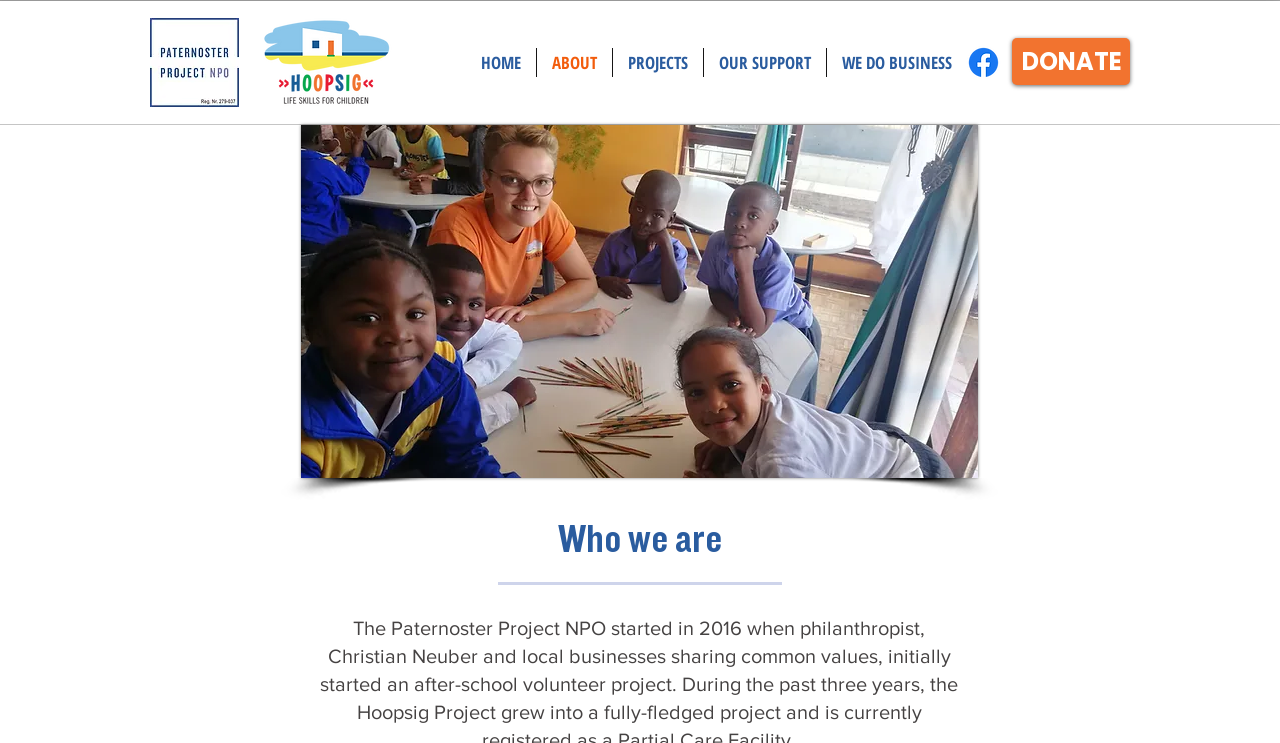Refer to the image and provide an in-depth answer to the question: 
What is the topic of the image with the volunteer and children?

The image has a description 'Volunteer doing crafts with children from the Paternoster volunteer project', which suggests that the topic of the image is a volunteer project involving children.